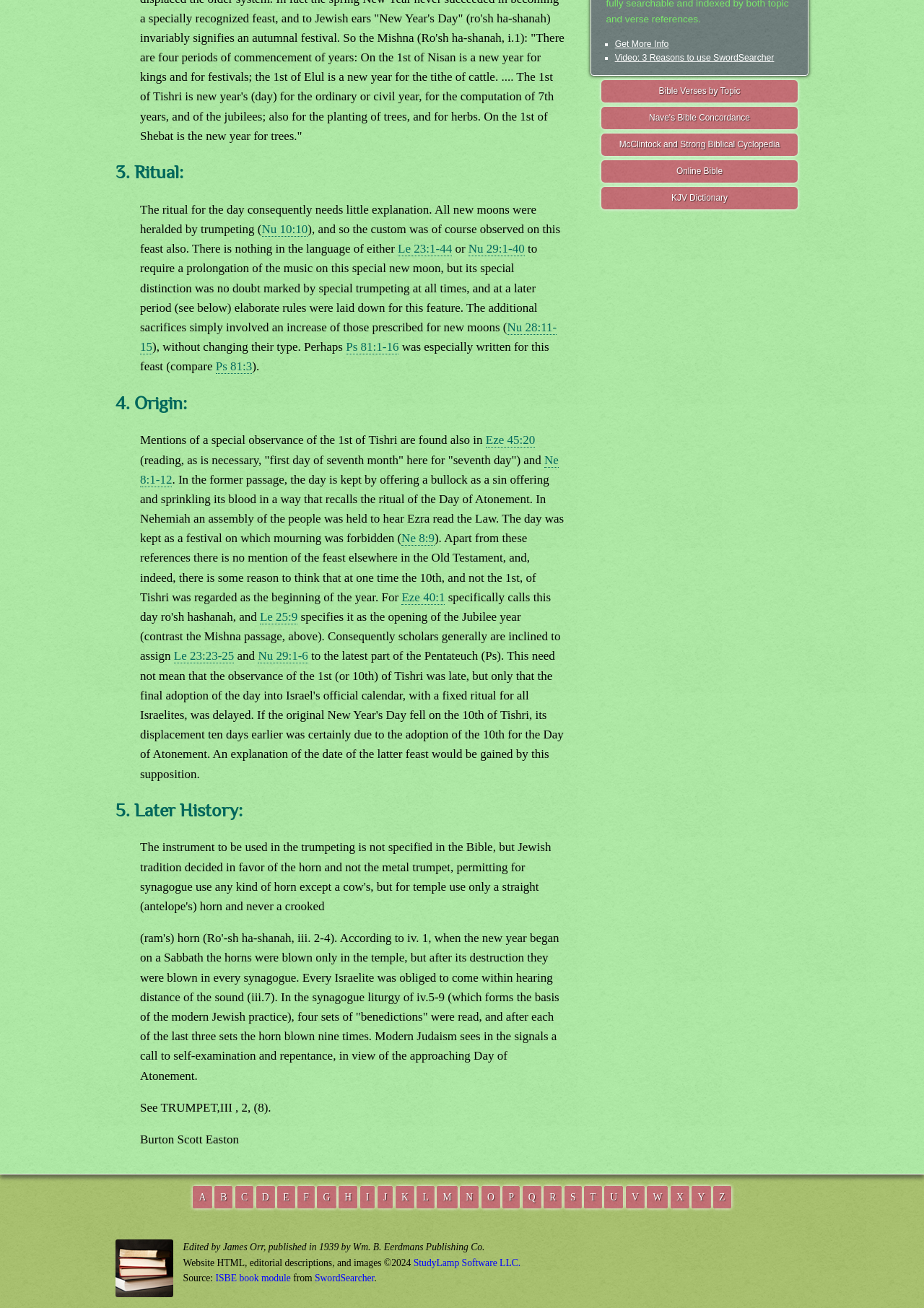Identify and provide the bounding box for the element described by: "Z".

[0.772, 0.906, 0.791, 0.924]